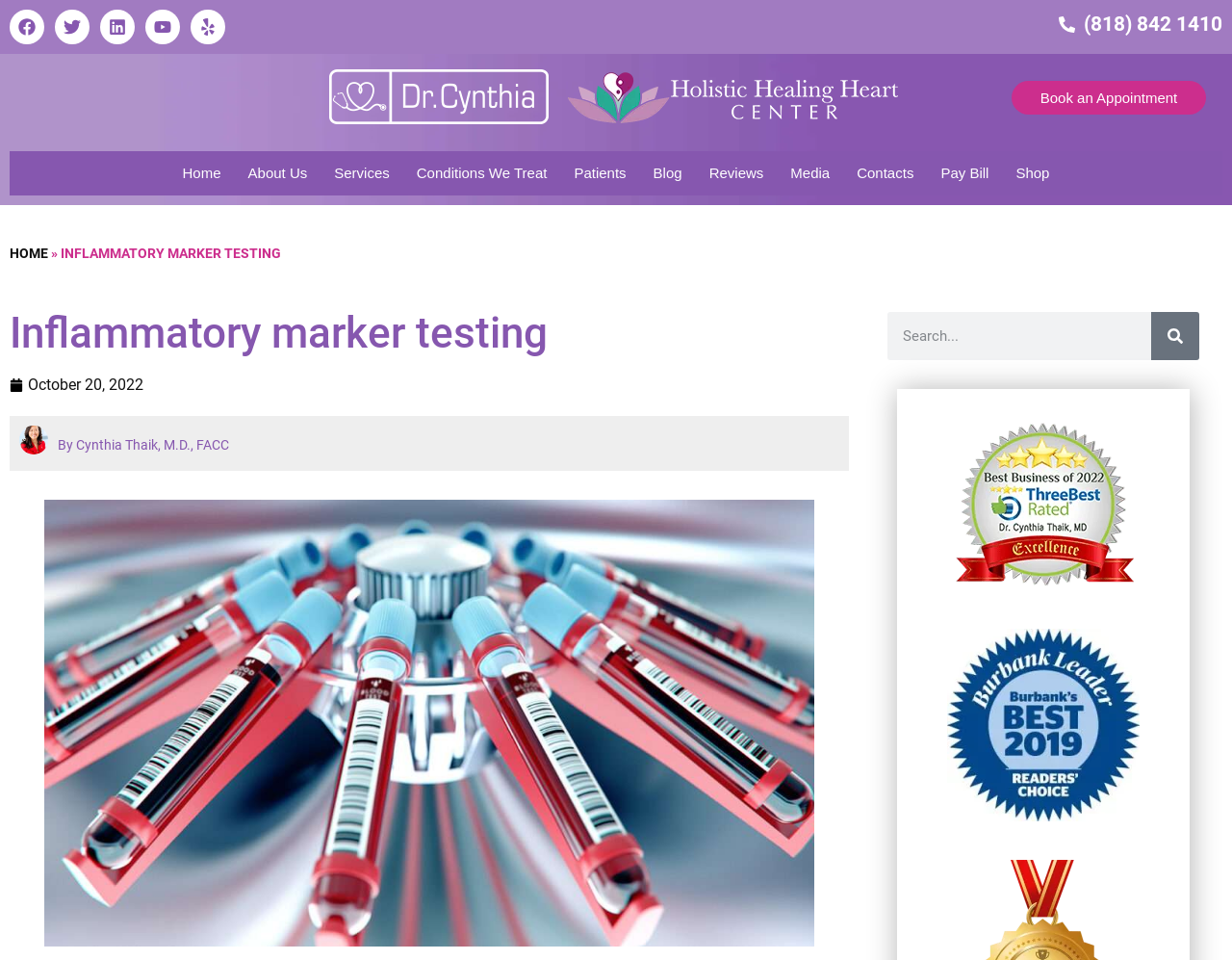Please determine the headline of the webpage and provide its content.

Inflammatory marker testing